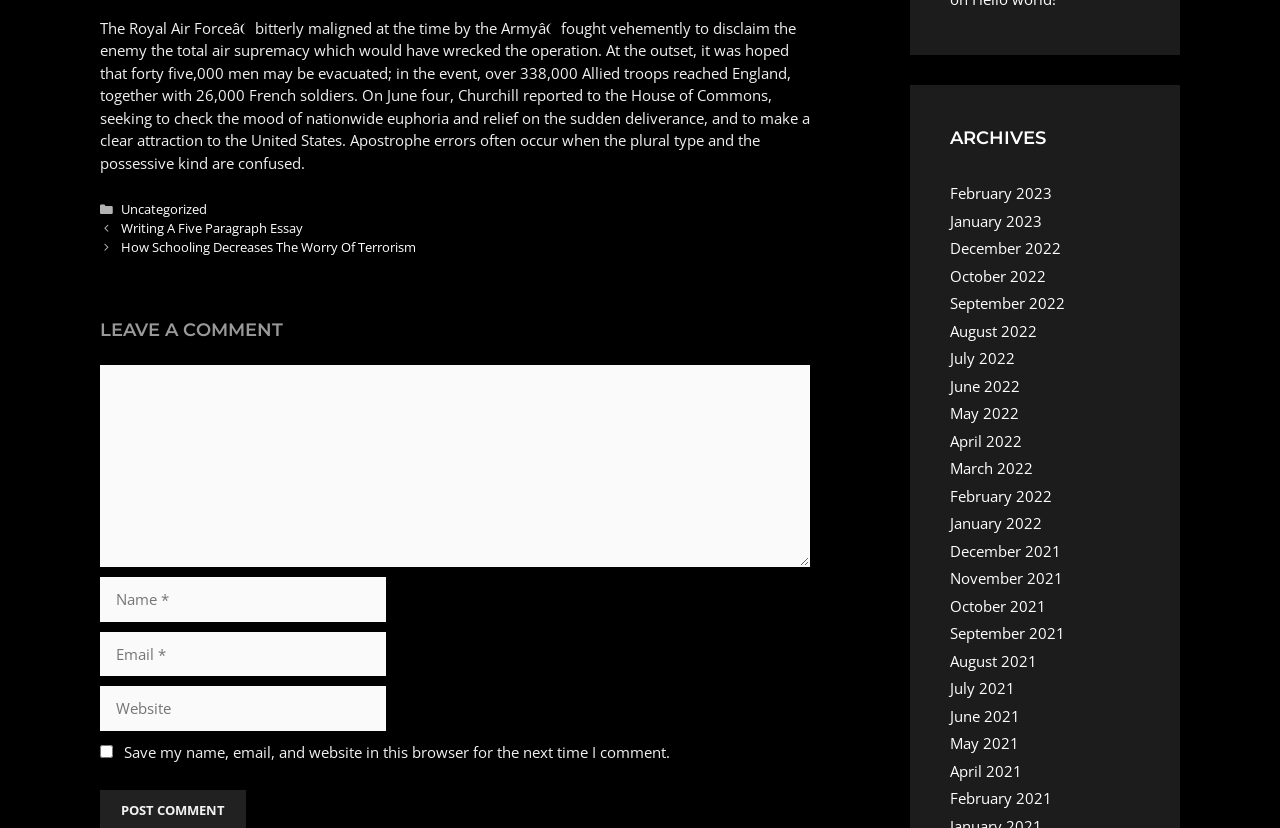What is the purpose of the comment section?
Look at the image and provide a short answer using one word or a phrase.

To leave a comment